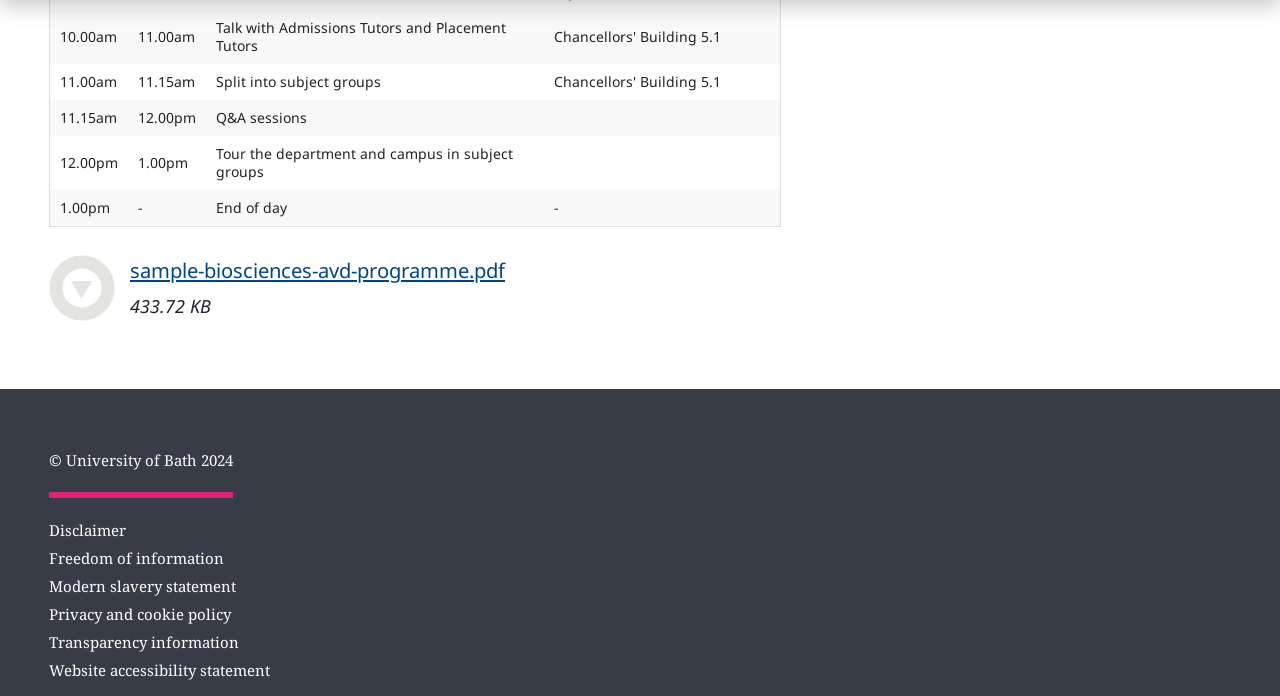Determine the bounding box for the described HTML element: "Privacy and cookie policy". Ensure the coordinates are four float numbers between 0 and 1 in the format [left, top, right, bottom].

[0.038, 0.867, 0.18, 0.896]